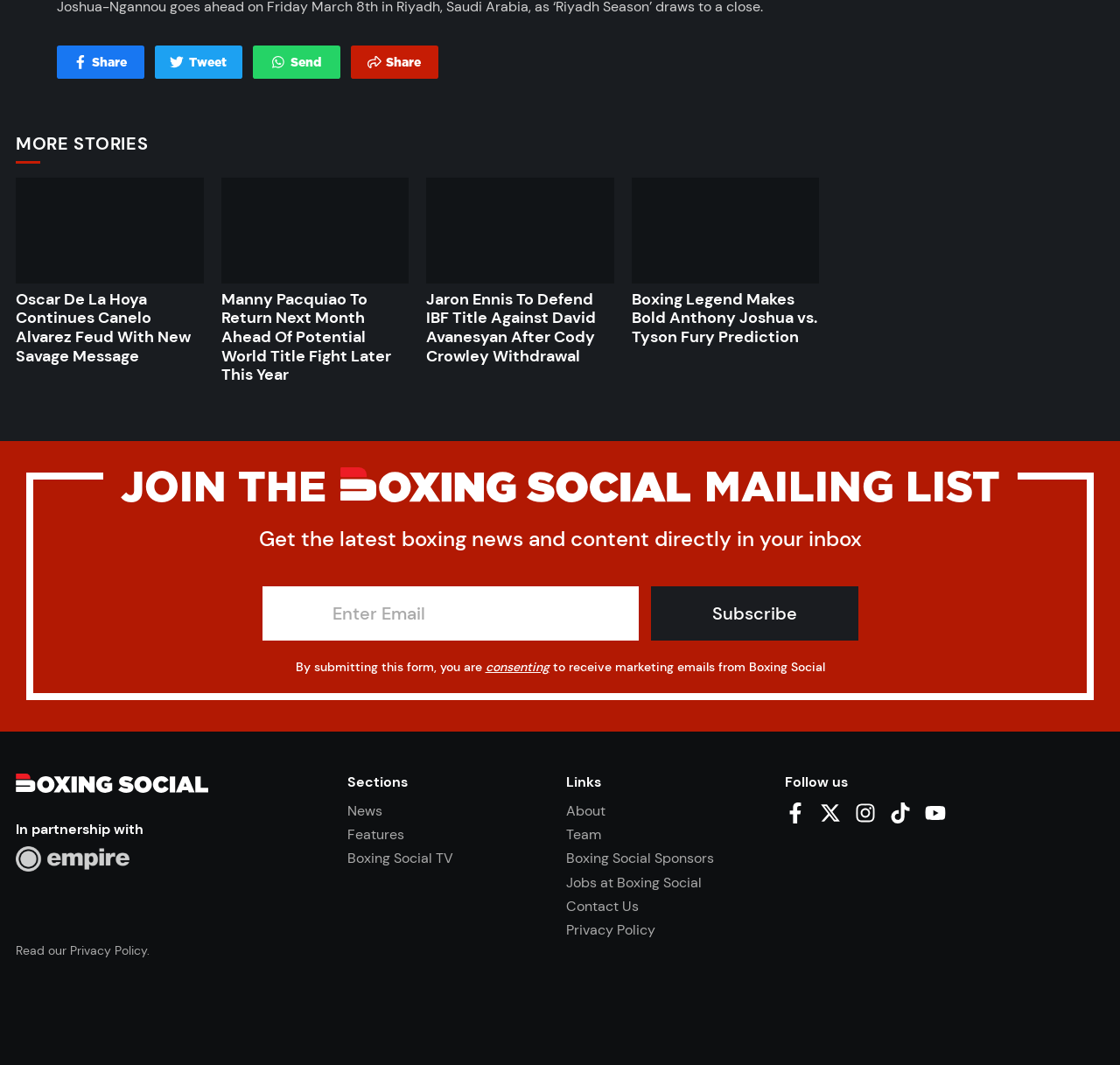Pinpoint the bounding box coordinates of the clickable area necessary to execute the following instruction: "Follow Boxing Social on Instagram". The coordinates should be given as four float numbers between 0 and 1, namely [left, top, right, bottom].

[0.763, 0.753, 0.782, 0.771]